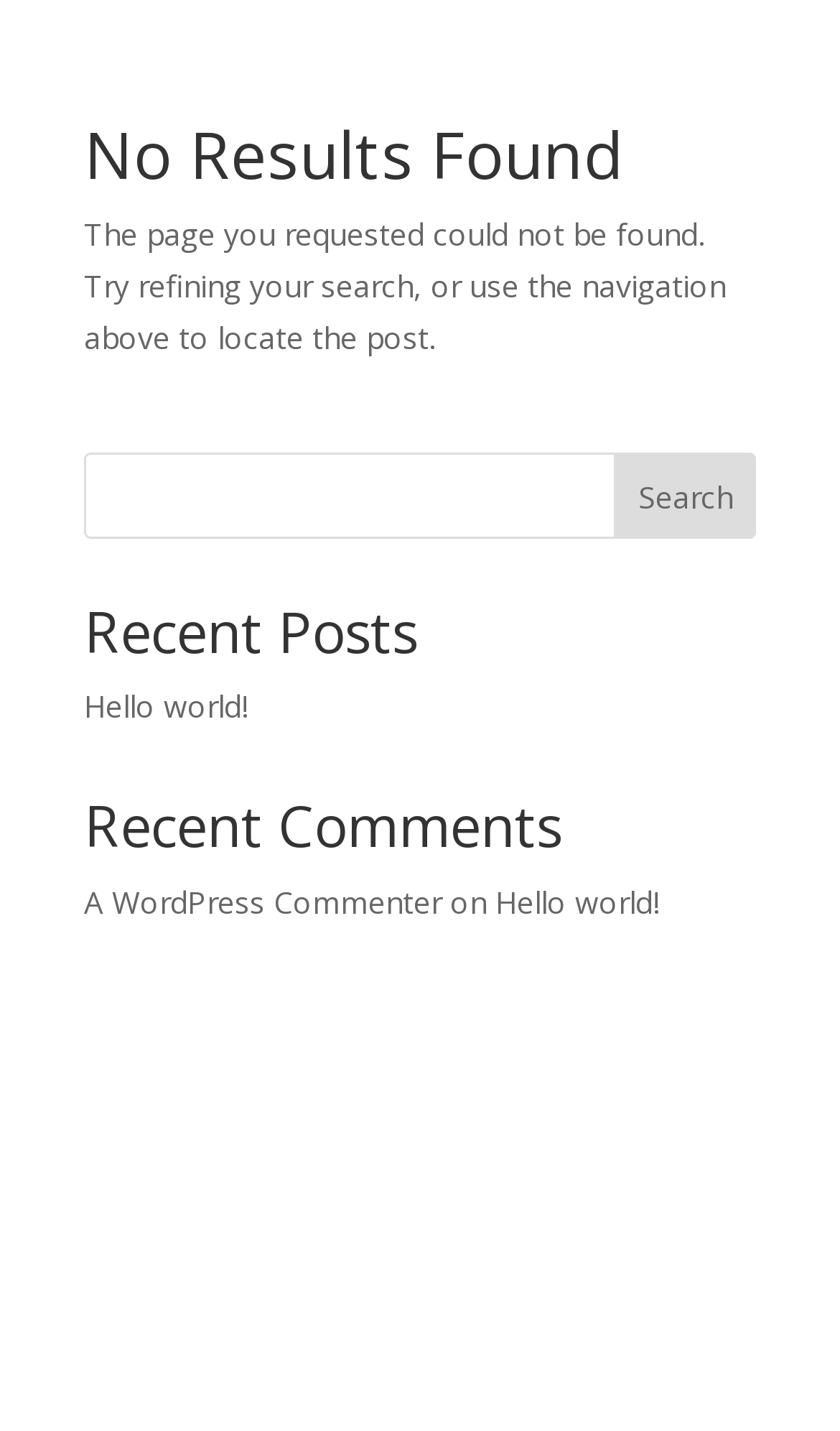What is the purpose of the search box?
Refer to the image and provide a one-word or short phrase answer.

Search